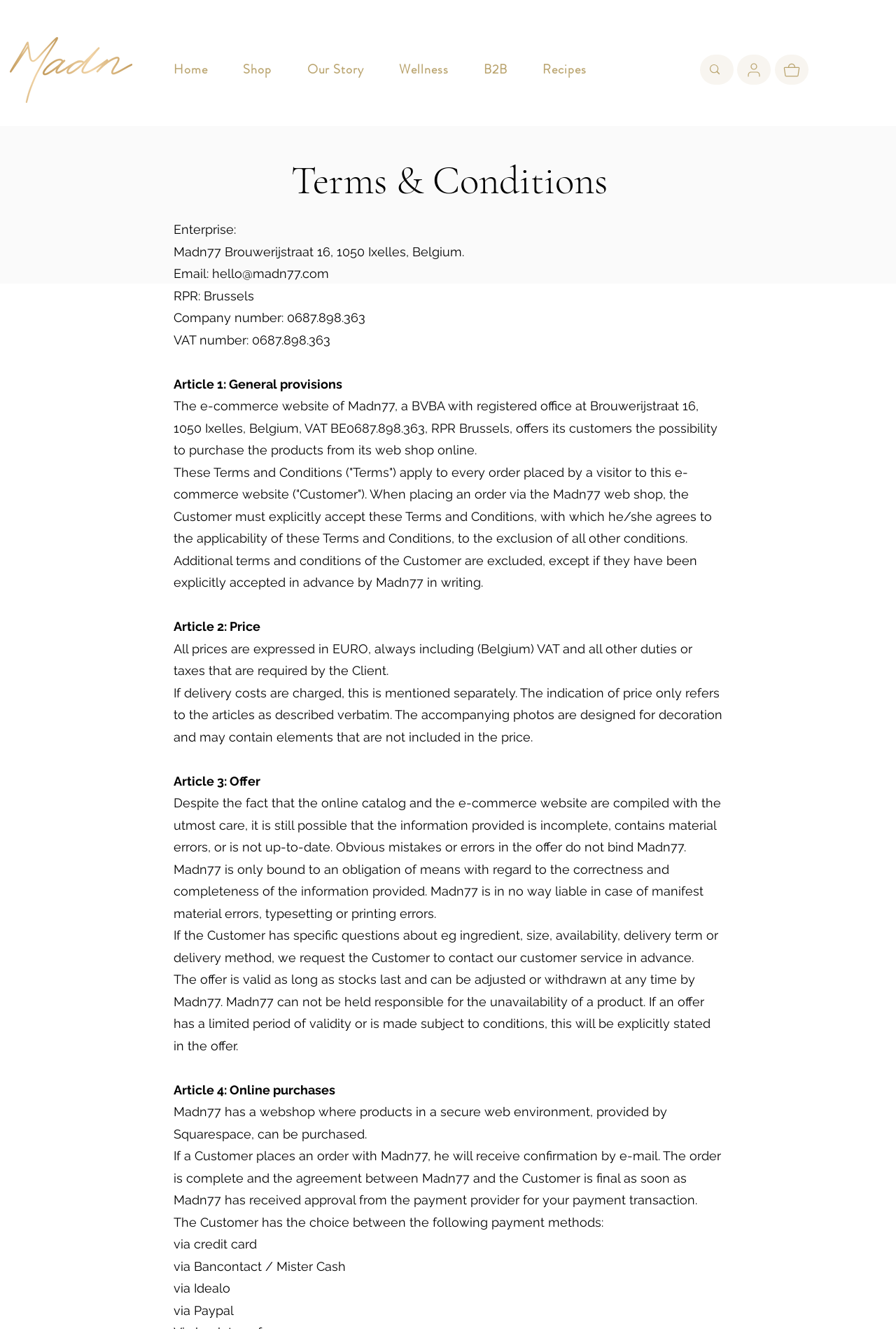Please find the bounding box coordinates of the section that needs to be clicked to achieve this instruction: "Search for something".

[0.781, 0.041, 0.846, 0.064]